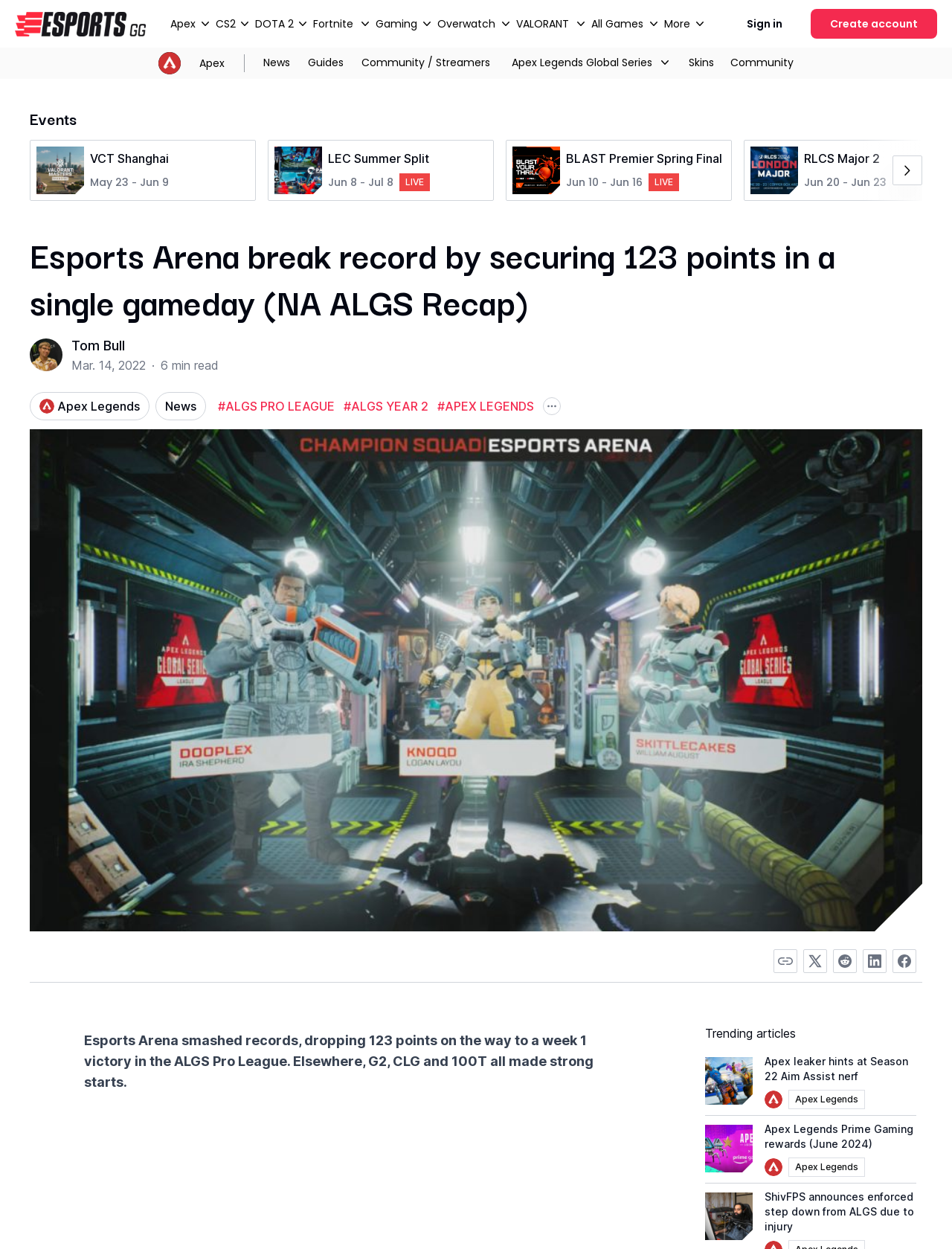Using floating point numbers between 0 and 1, provide the bounding box coordinates in the format (top-left x, top-left y, bottom-right x, bottom-right y). Locate the UI element described here: parent_node: #ALGS PRO LEAGUE

[0.57, 0.318, 0.589, 0.332]